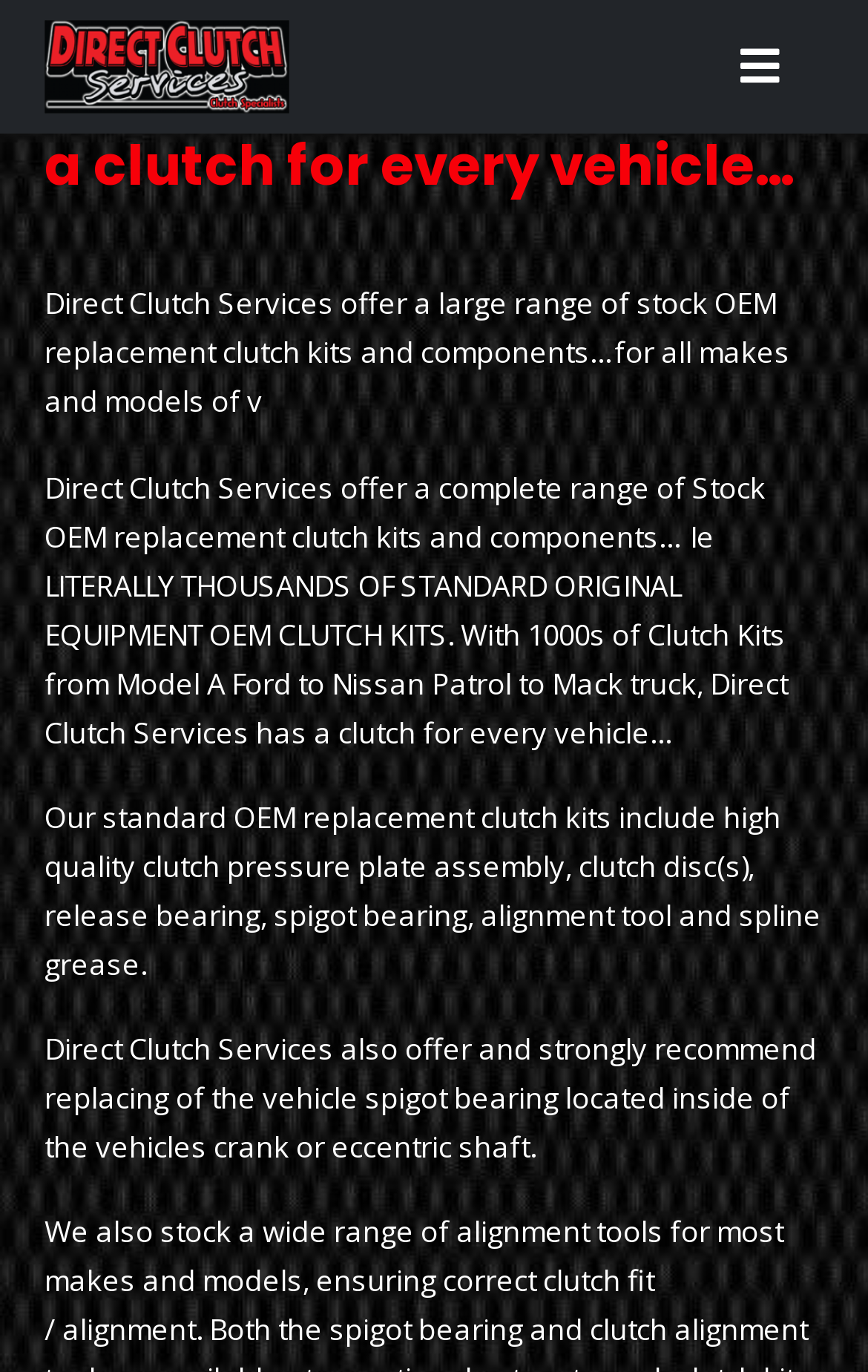Answer the question briefly using a single word or phrase: 
What is recommended to replace in addition to the clutch kit?

Spigot bearing